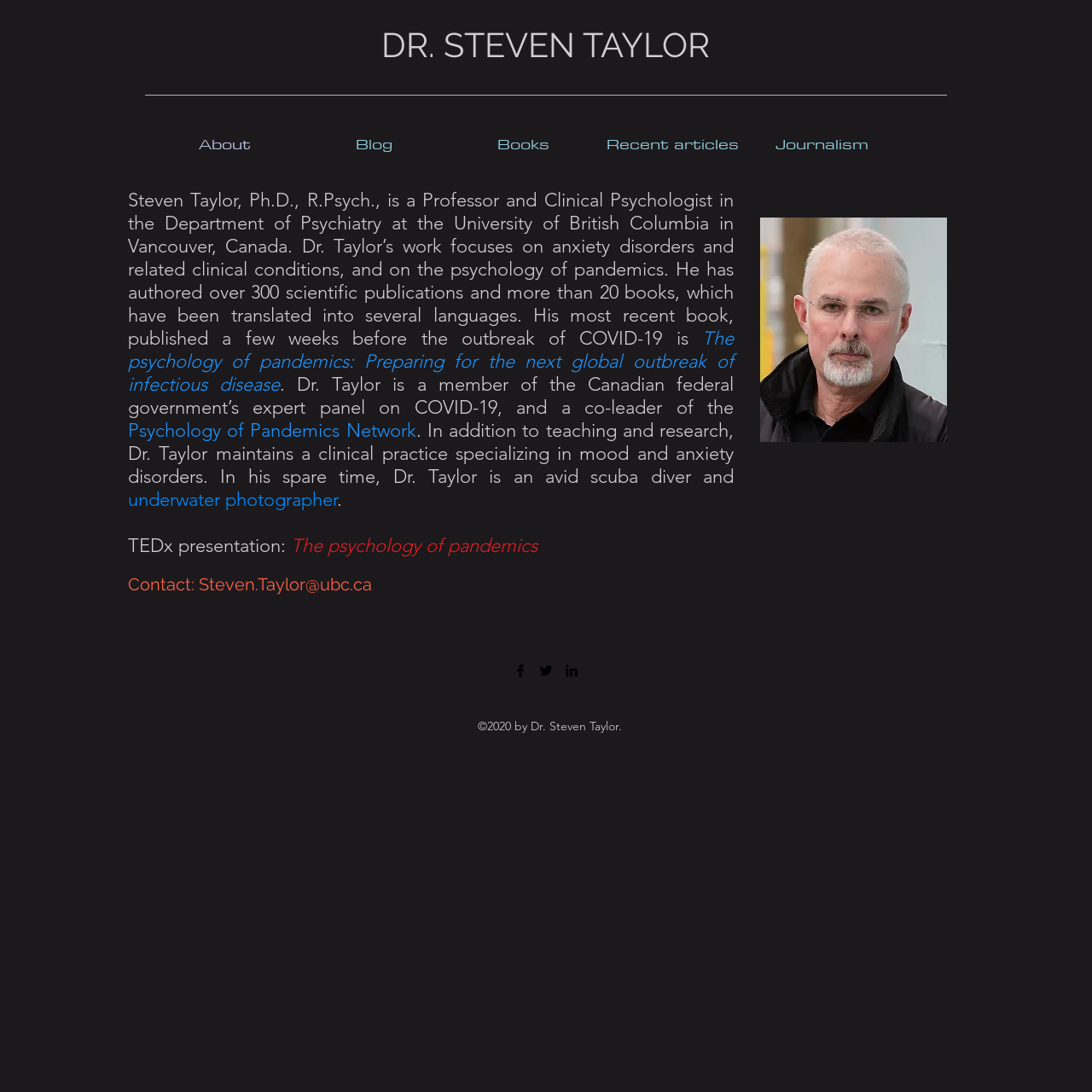What is the title of Dr. Taylor's recent book?
Respond with a short answer, either a single word or a phrase, based on the image.

The psychology of pandemics